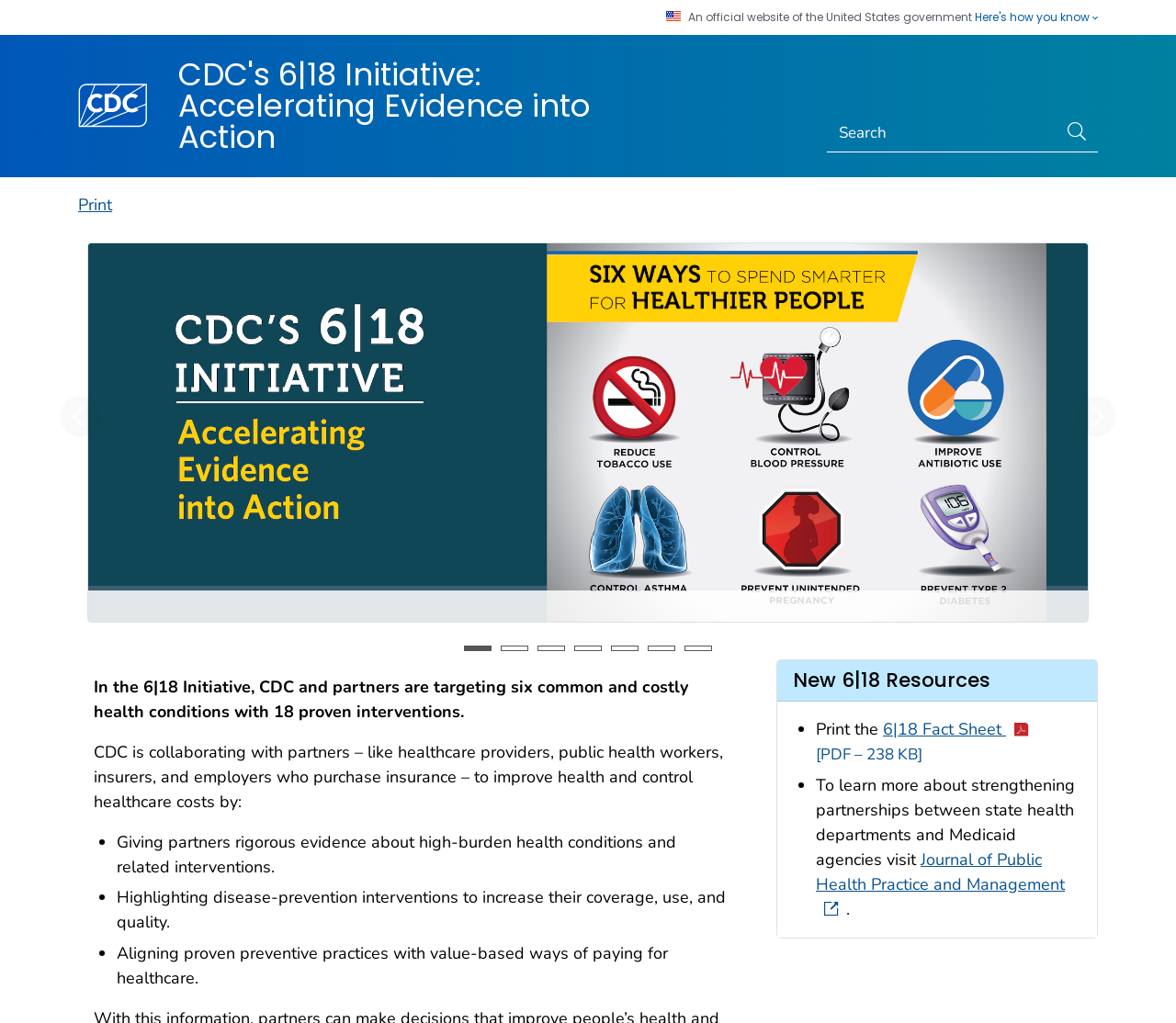Provide a short answer to the following question with just one word or phrase: What is the main purpose of the 6|18 Initiative?

Improving health and controlling healthcare costs